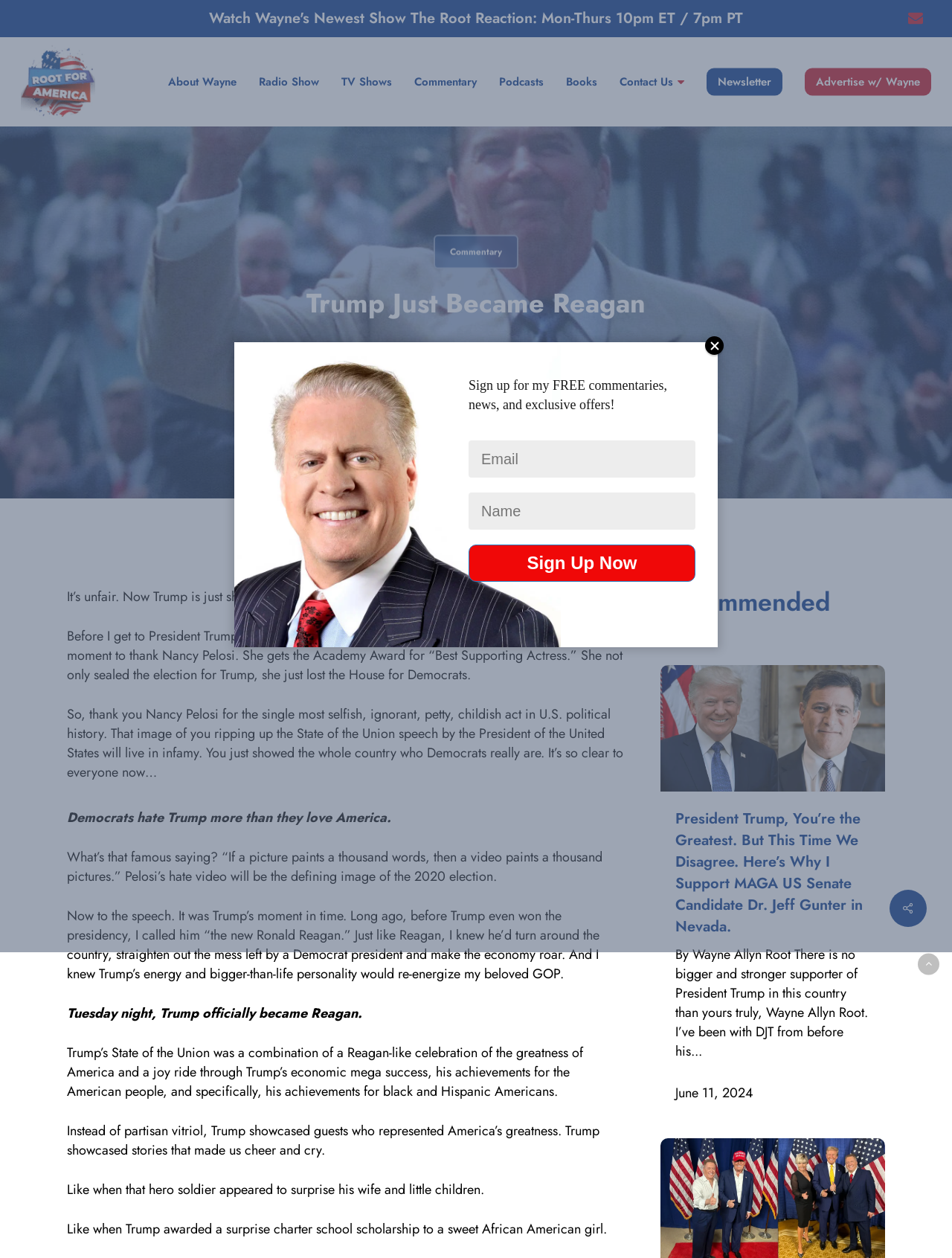Explain in detail what you observe on this webpage.

This webpage is about Wayne Allyn Root, a conservative commentator and radio show host. At the top of the page, there is a navigation menu with links to various sections, including "About Wayne", "Radio Show", "TV Shows", "Commentary", "Podcasts", "Books", and "Contact Us". Below the navigation menu, there is a heading that reads "Trump Just Became Reagan" and a subheading that says "February 6, 2020".

The main content of the page is an article written by Wayne Allyn Root, which discusses President Trump's State of the Union address and compares him to Ronald Reagan. The article is divided into several paragraphs, with some bold statements and rhetorical questions. There are also some links and images scattered throughout the article, including a link to print the article in a friendly format and an image of Wayne Allyn Root.

To the right of the article, there is a sidebar with a heading that says "Recommended" and a link to another article written by Wayne Allyn Root. Below the sidebar, there is a section that allows users to sign up for free commentaries, news, and exclusive offers from Wayne Allyn Root. This section includes a textbox for email, a textbox for name, and a button to sign up.

At the very bottom of the page, there is a link to go back to the top of the page and a small icon that appears to be a social media link. There is also a large image that takes up most of the bottom half of the page, but it does not have a clear description or purpose.